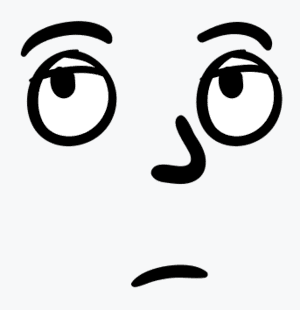Please answer the following query using a single word or phrase: 
What is the theme associated with the image?

Climate change discussions